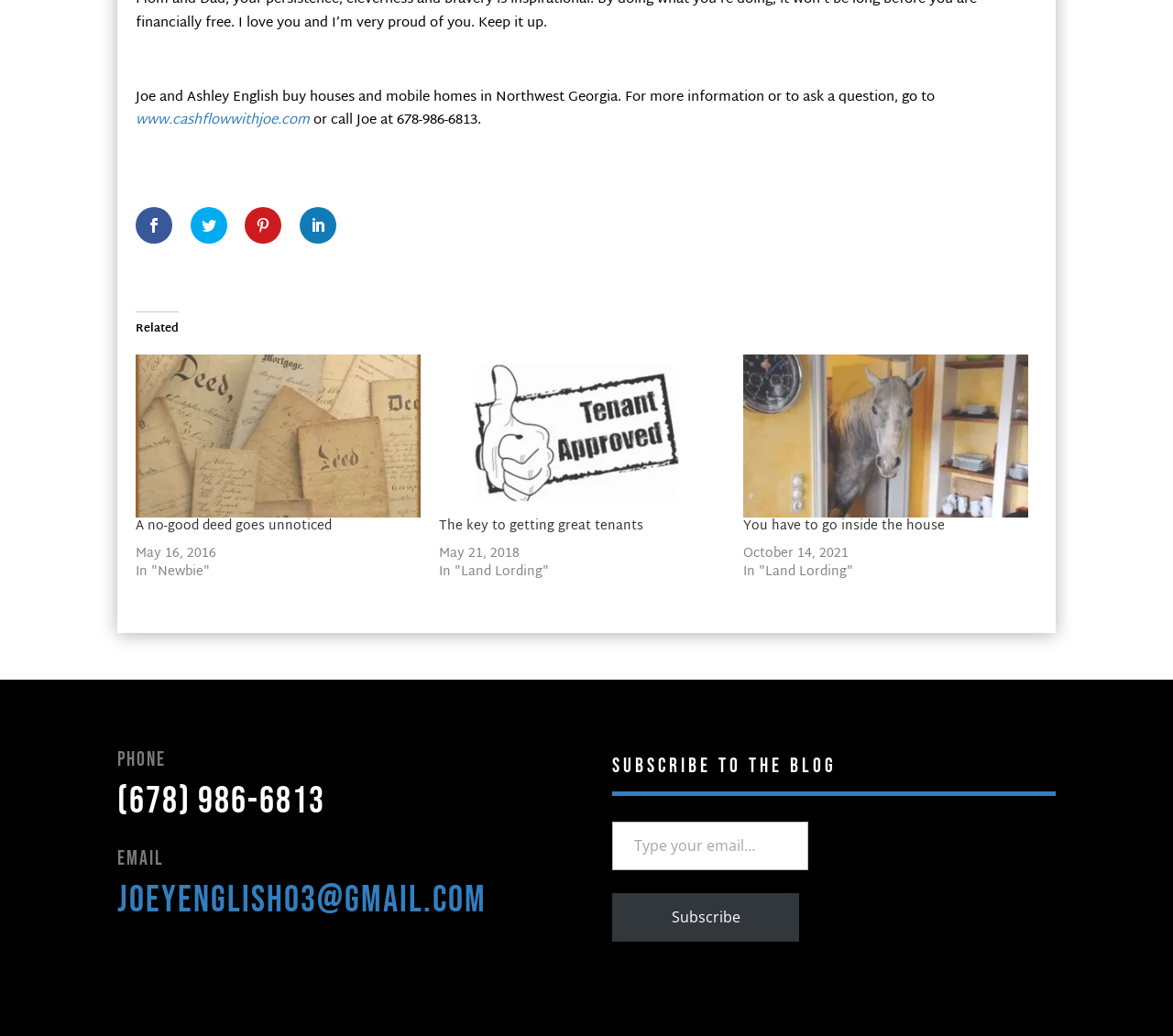Can you identify the bounding box coordinates of the clickable region needed to carry out this instruction: 'subscribe to the blog'? The coordinates should be four float numbers within the range of 0 to 1, stated as [left, top, right, bottom].

[0.522, 0.793, 0.689, 0.84]